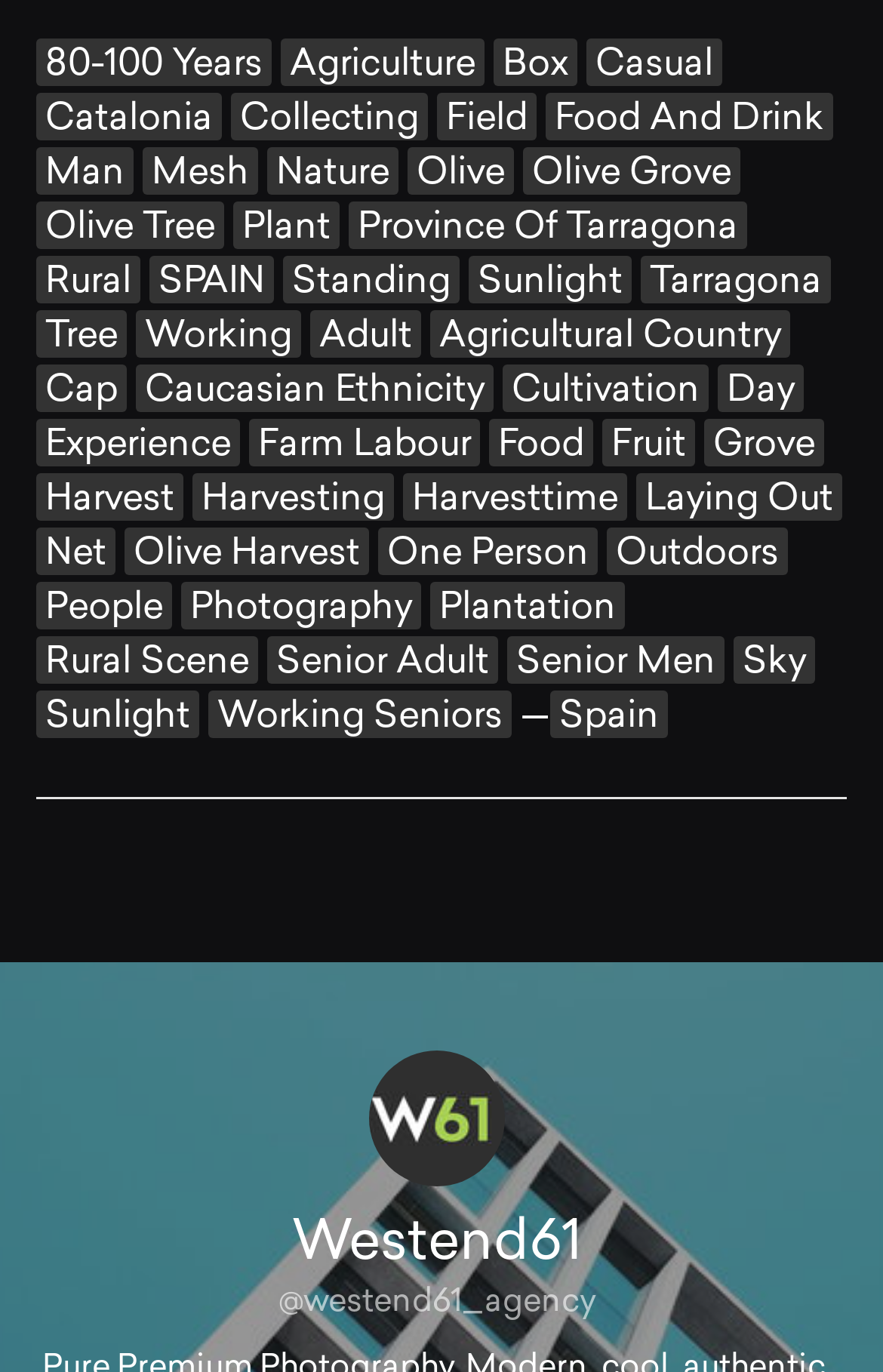Is there an image on the webpage?
Refer to the image and provide a concise answer in one word or phrase.

Yes